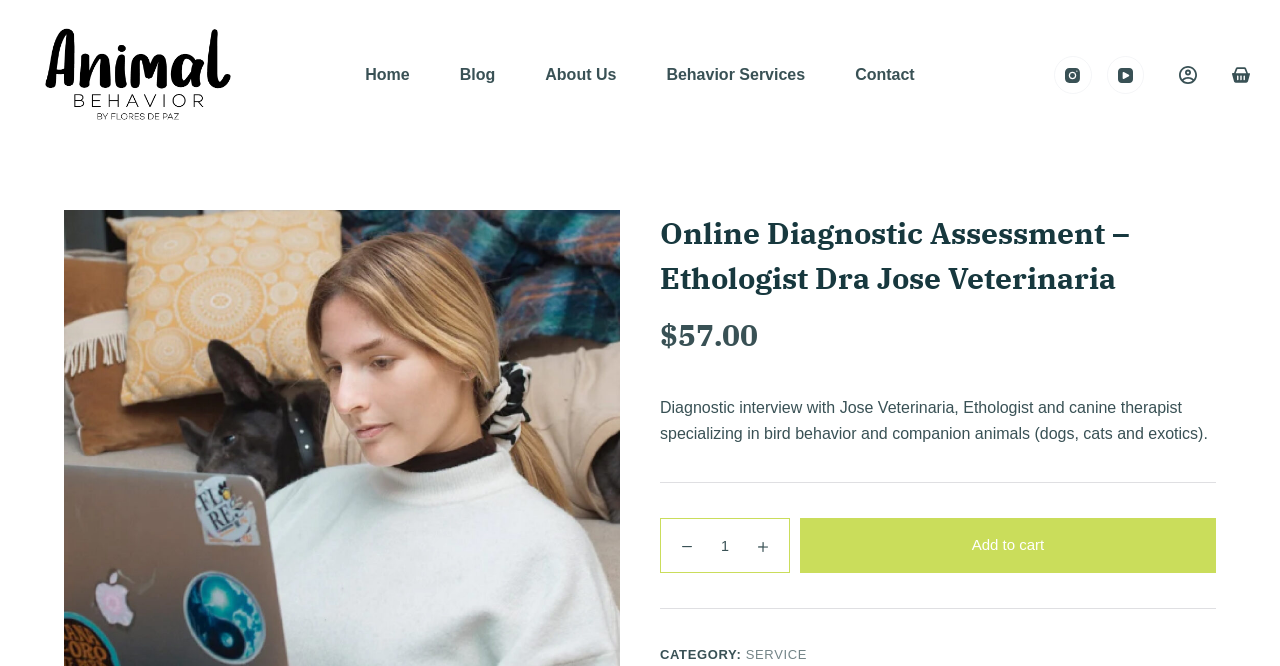Please find and report the bounding box coordinates of the element to click in order to perform the following action: "Change the product quantity". The coordinates should be expressed as four float numbers between 0 and 1, in the format [left, top, right, bottom].

[0.516, 0.778, 0.617, 0.861]